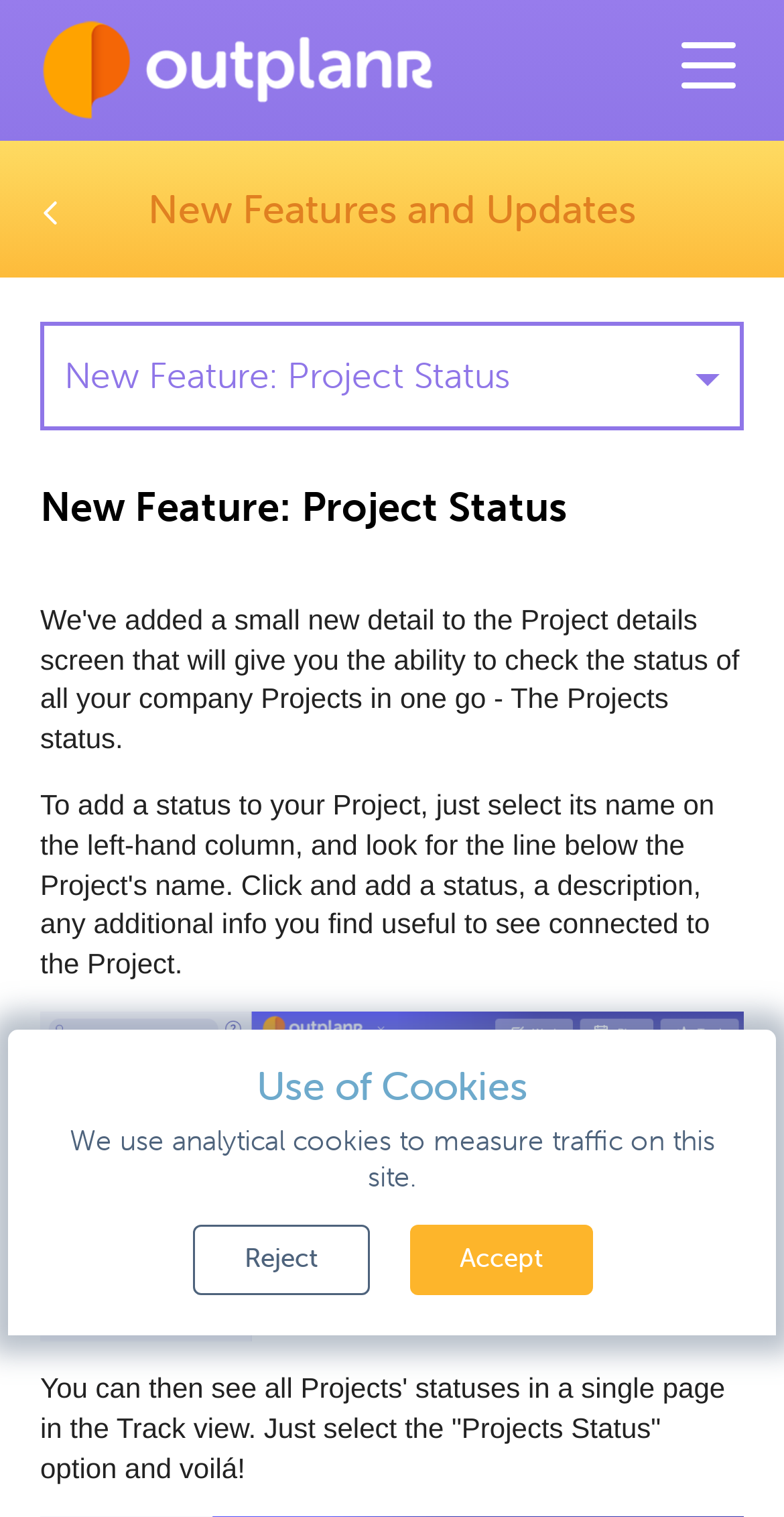Based on what you see in the screenshot, provide a thorough answer to this question: What is the position of the image relative to the link?

By comparing the y1 and y2 coordinates of the image and the link, we can determine that the image is above the link. The image has a y1 coordinate of 0.013 and a y2 coordinate of 0.08, while the link has a y1 coordinate of 0.029 and a y2 coordinate of 0.059. Since the y1 and y2 coordinates of the image are smaller than those of the link, the image is above the link.